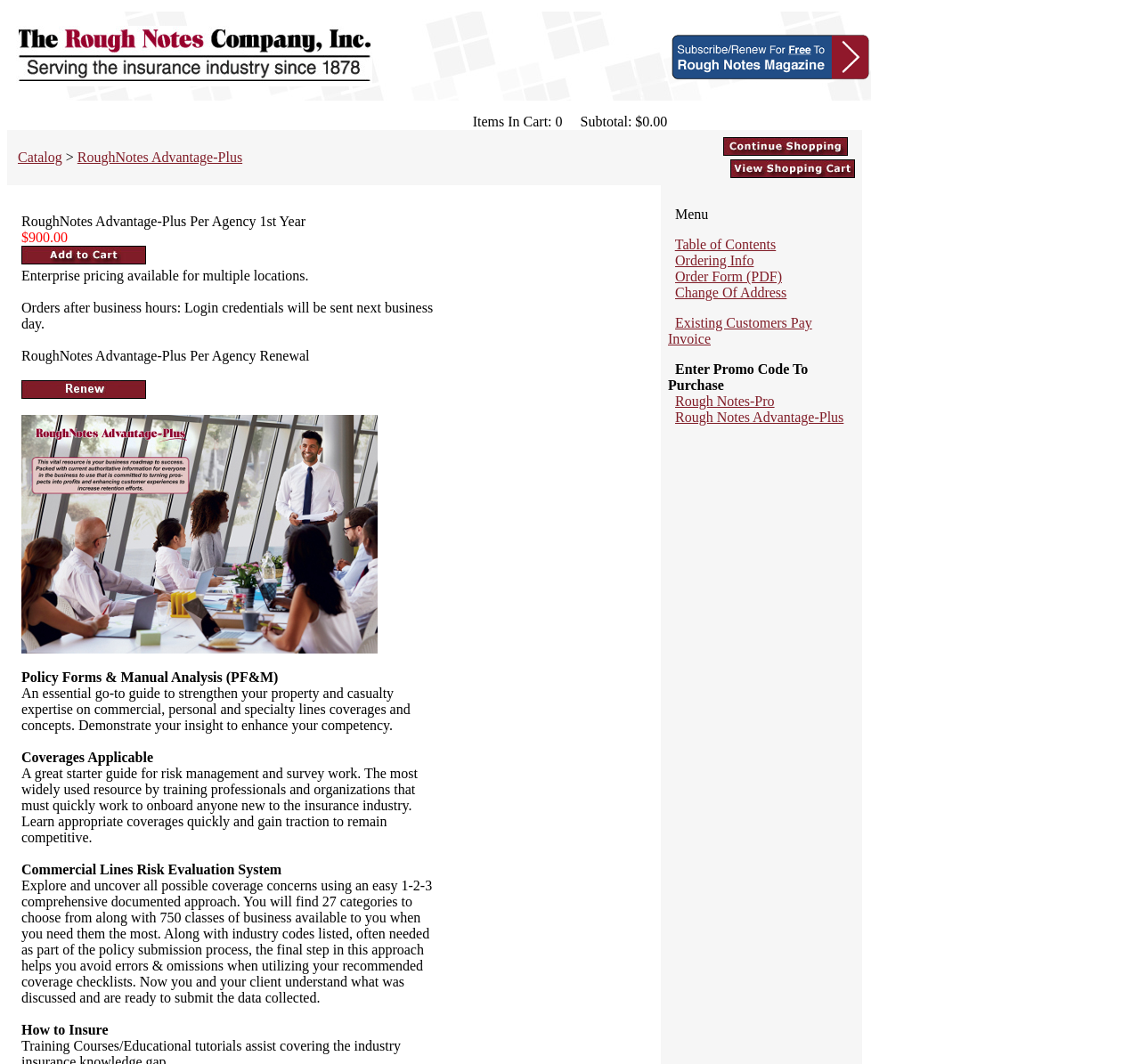Locate the bounding box coordinates of the element you need to click to accomplish the task described by this instruction: "Enter promo code to purchase".

[0.586, 0.34, 0.709, 0.369]